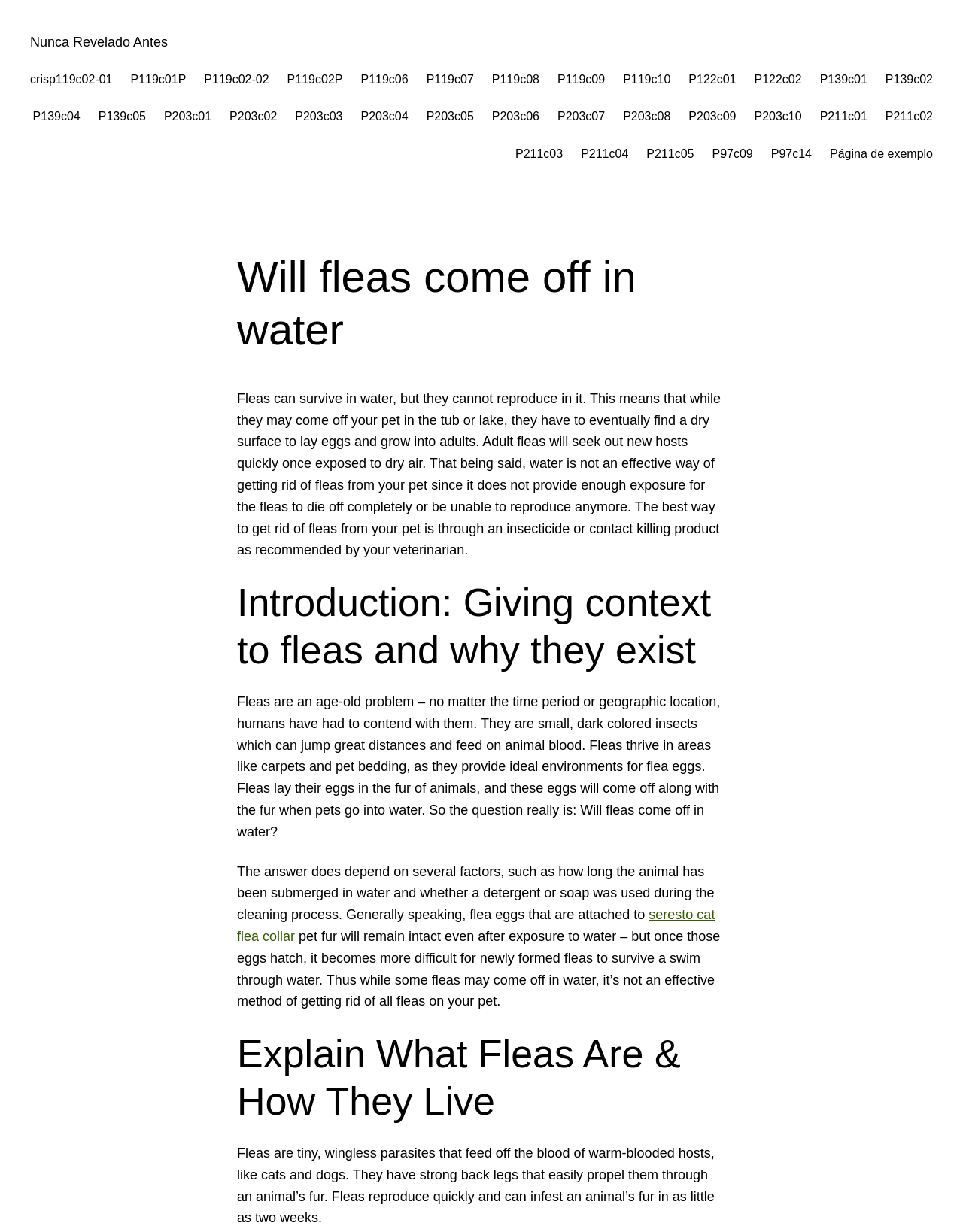What do fleas feed on?
Using the visual information, respond with a single word or phrase.

Animal blood